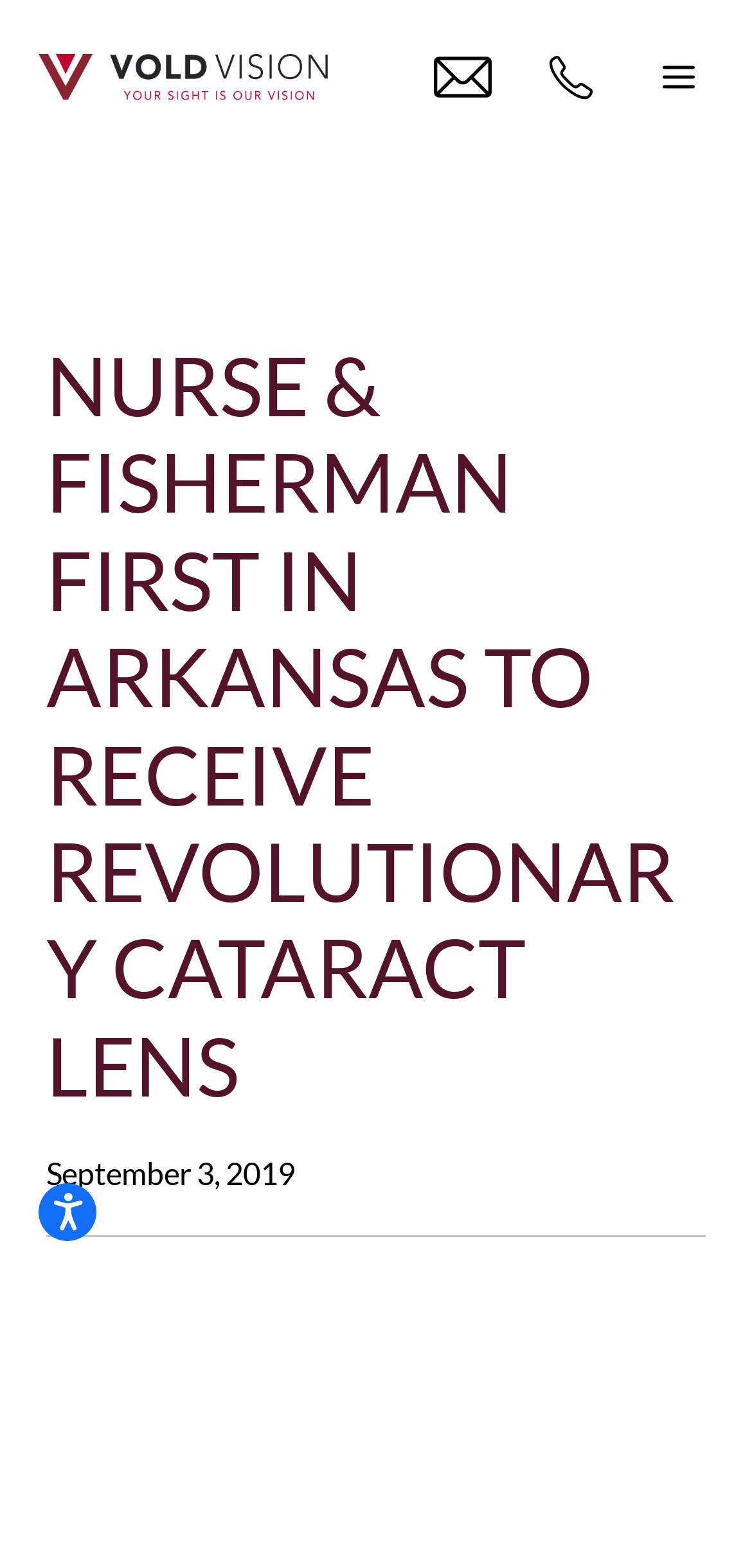Answer the question with a single word or phrase: 
What is the date mentioned in the webpage?

September 3, 2019